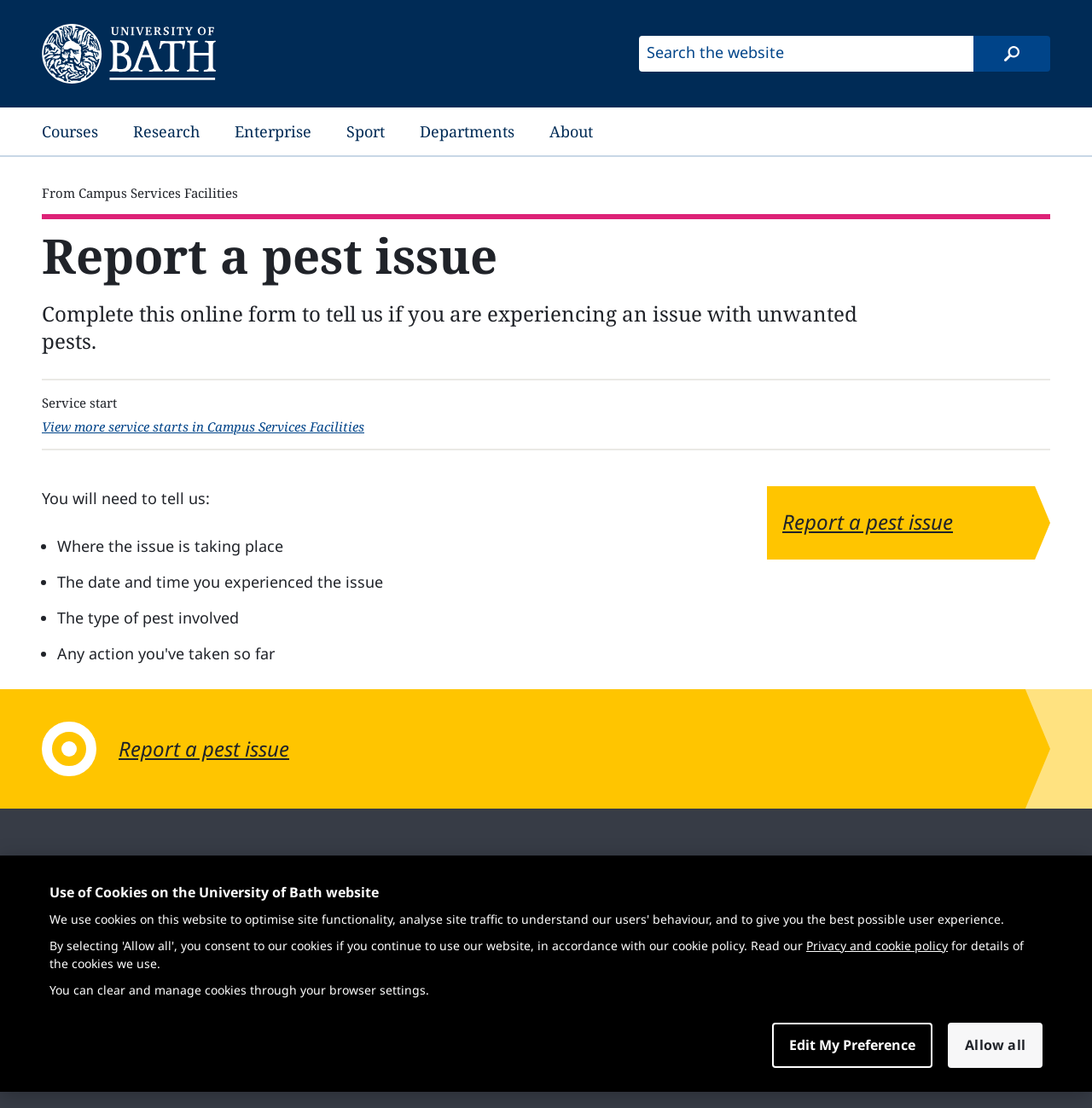Generate the main heading text from the webpage.

Use of Cookies on the University of Bath website